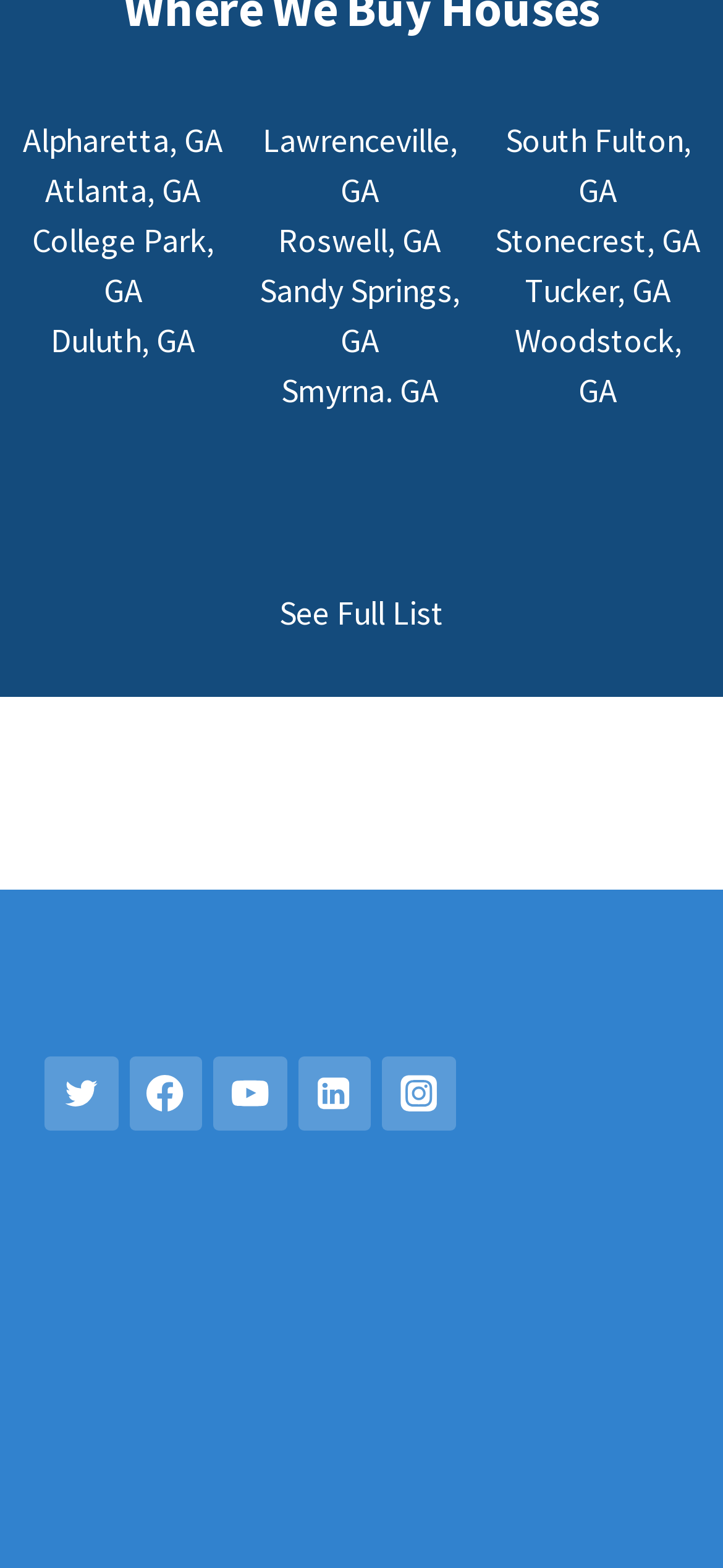Identify the bounding box coordinates of the section to be clicked to complete the task described by the following instruction: "View full list of locations". The coordinates should be four float numbers between 0 and 1, formatted as [left, top, right, bottom].

[0.386, 0.377, 0.614, 0.404]